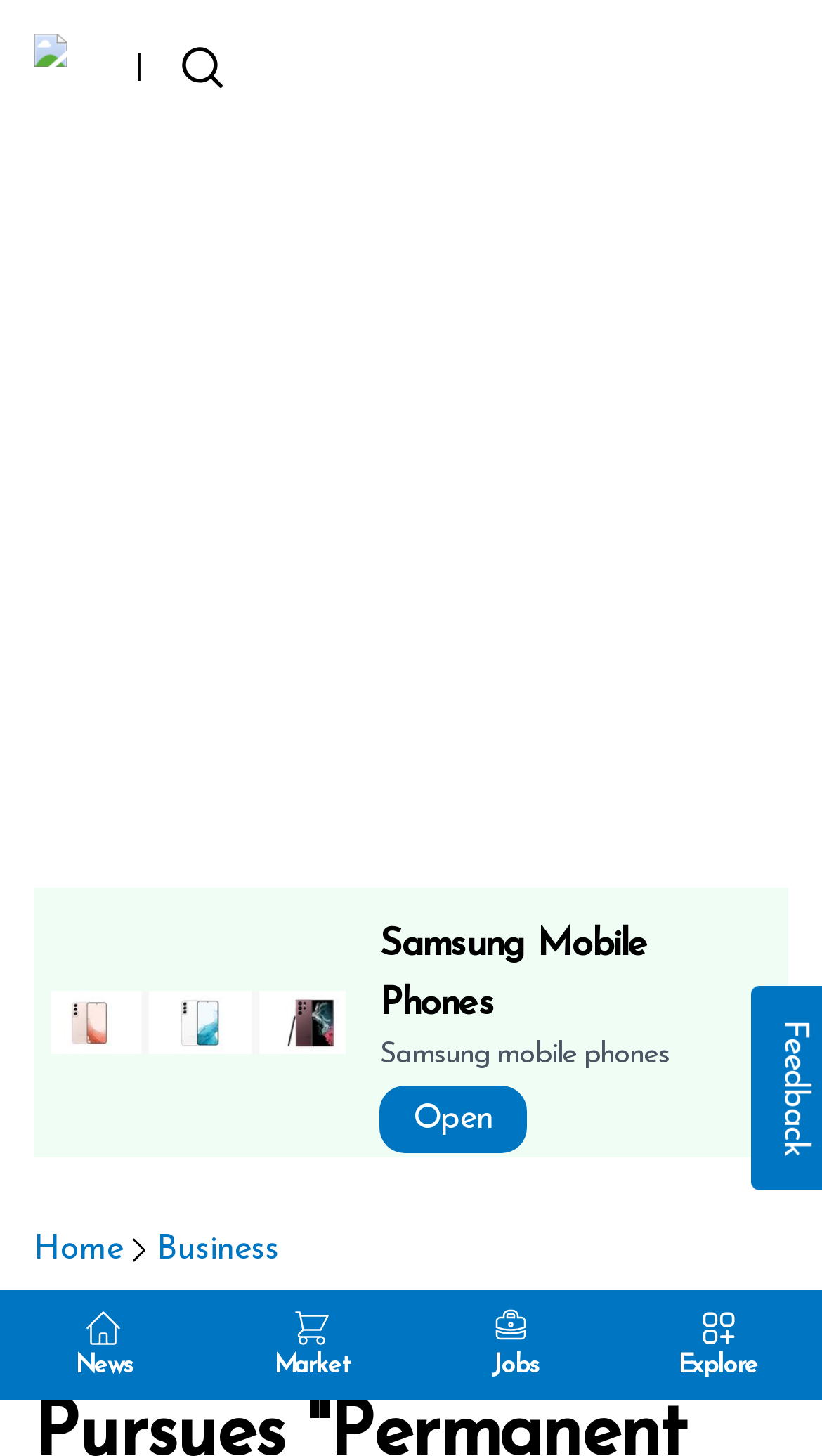Identify the bounding box coordinates of the element that should be clicked to fulfill this task: "view news". The coordinates should be provided as four float numbers between 0 and 1, i.e., [left, top, right, bottom].

[0.0, 0.886, 0.253, 0.961]